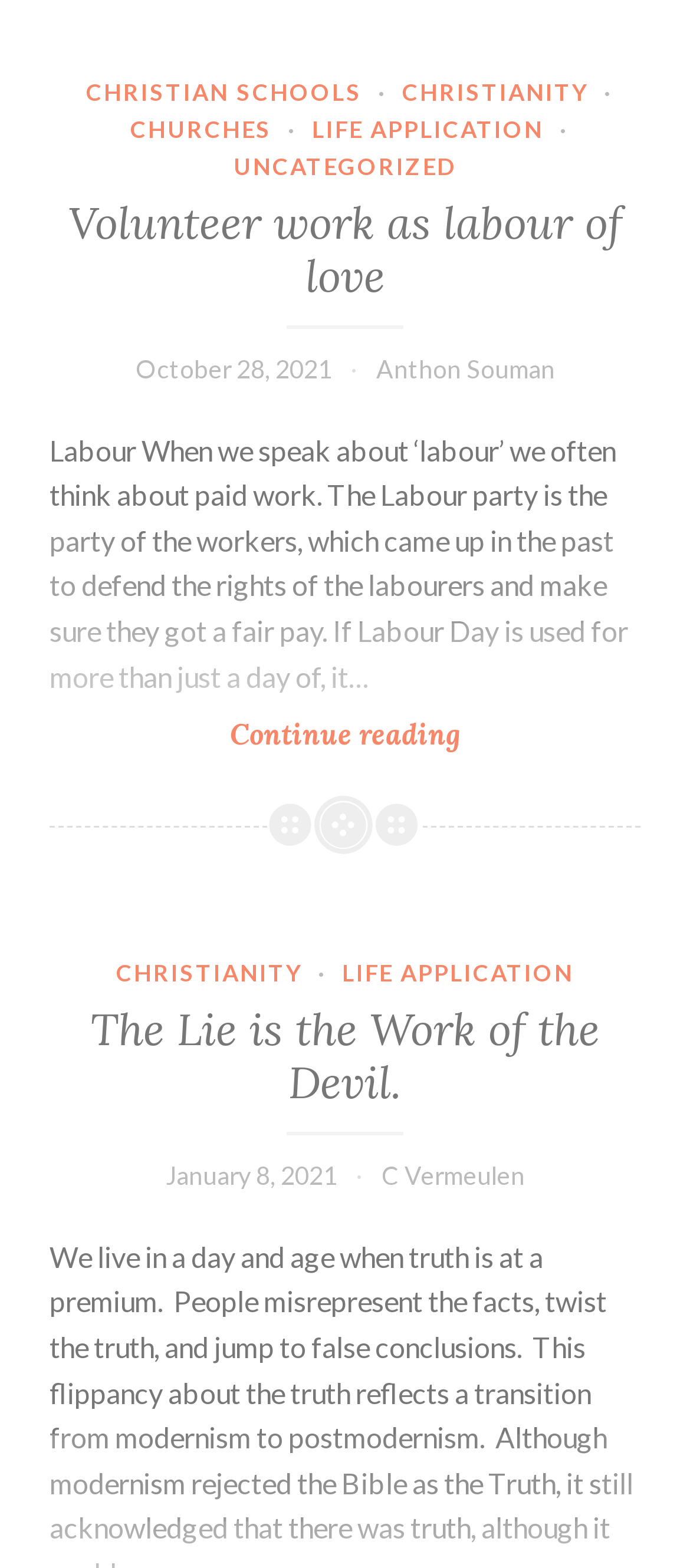Determine the bounding box coordinates of the element that should be clicked to execute the following command: "Read the article Volunteer work as labour of love".

[0.099, 0.124, 0.901, 0.194]